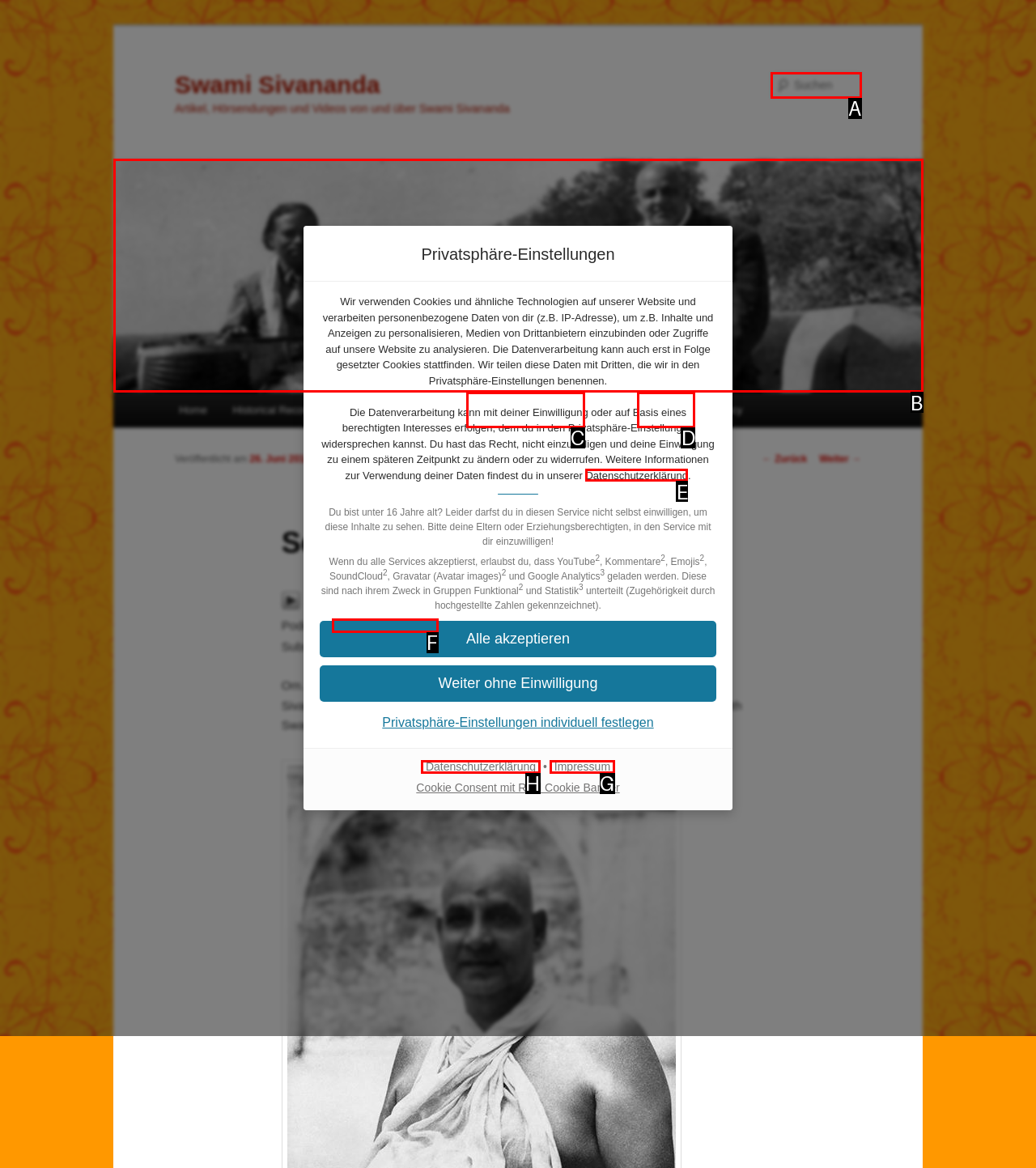Choose the HTML element to click for this instruction: make an enquiry Answer with the letter of the correct choice from the given options.

None